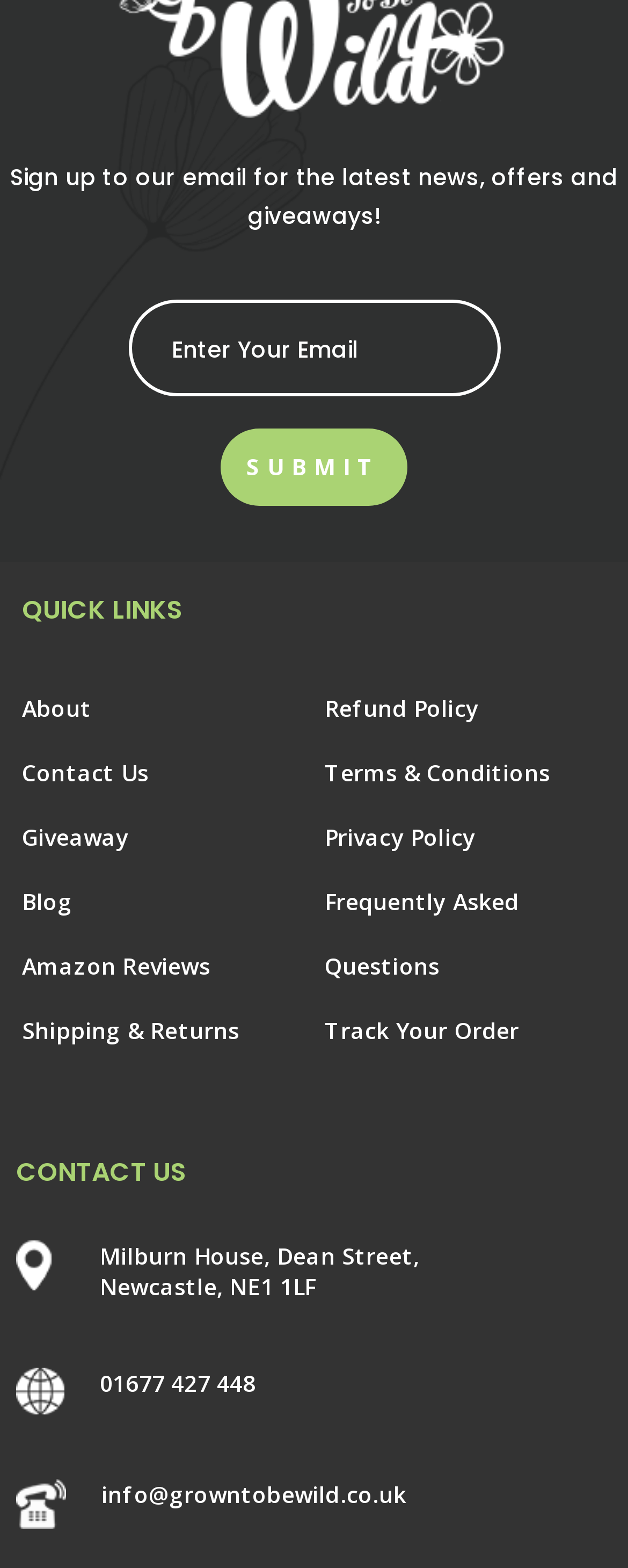Please identify the bounding box coordinates of the clickable element to fulfill the following instruction: "Contact us by phone". The coordinates should be four float numbers between 0 and 1, i.e., [left, top, right, bottom].

[0.159, 0.872, 0.407, 0.892]